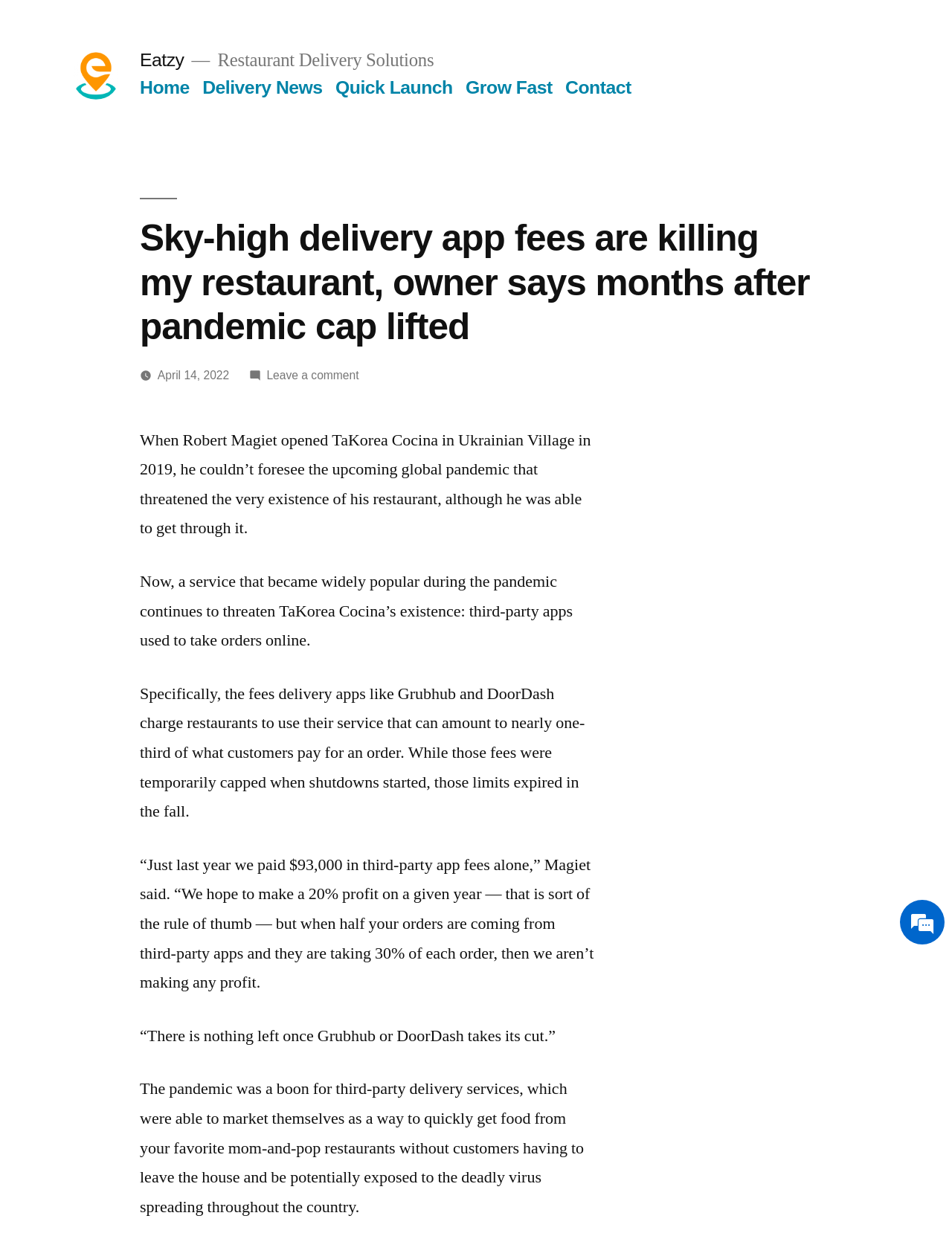Identify the bounding box coordinates of the specific part of the webpage to click to complete this instruction: "Click on the Contact link".

[0.594, 0.063, 0.663, 0.079]